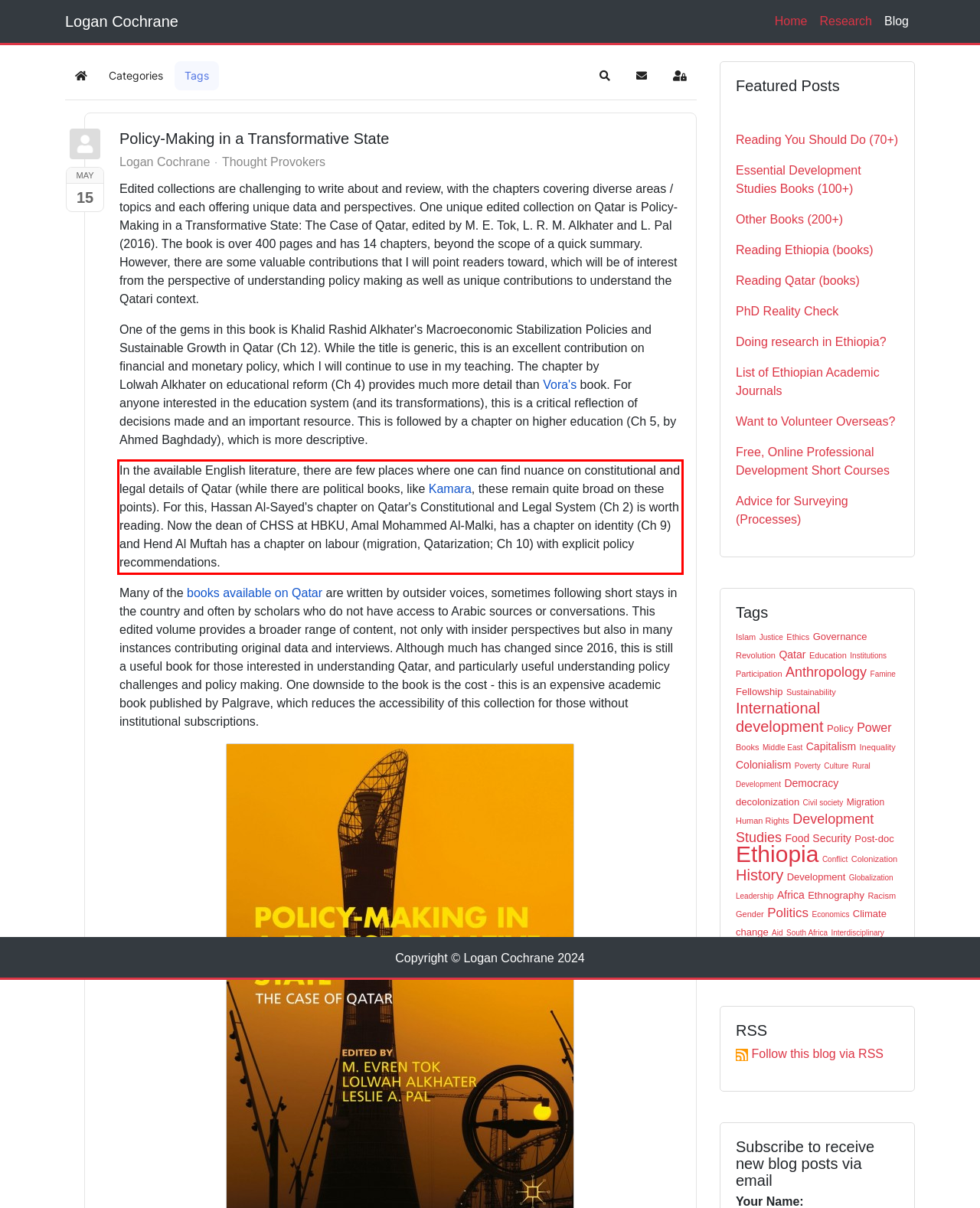Locate the red bounding box in the provided webpage screenshot and use OCR to determine the text content inside it.

In the available English literature, there are few places where one can find nuance on constitutional and legal details of Qatar (while there are political books, like Kamara, these remain quite broad on these points). For this, Hassan Al-Sayed's chapter on Qatar's Constitutional and Legal System (Ch 2) is worth reading. Now the dean of CHSS at HBKU, Amal Mohammed Al-Malki, has a chapter on identity (Ch 9) and Hend Al Muftah has a chapter on labour (migration, Qatarization; Ch 10) with explicit policy recommendations.